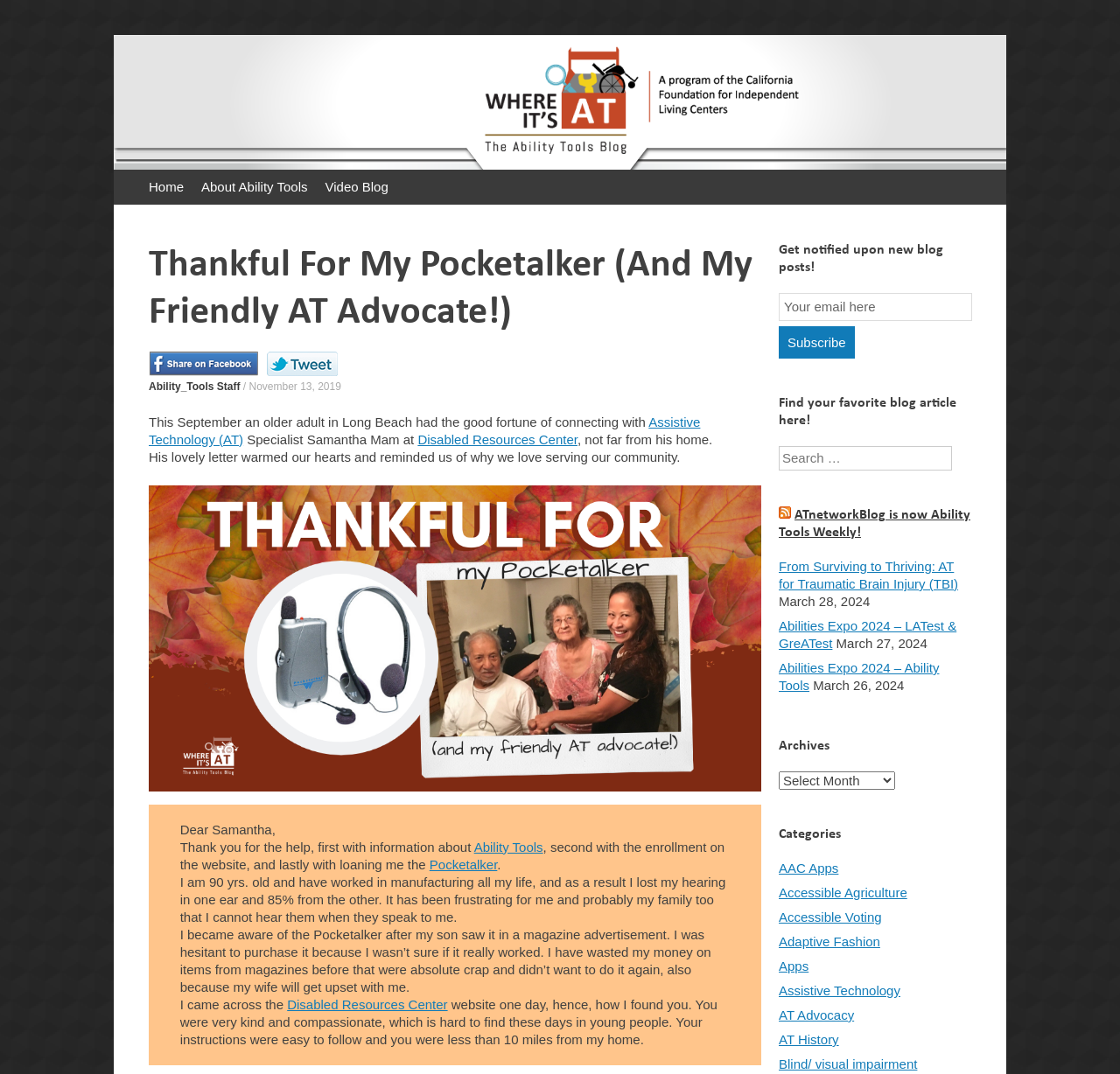Predict the bounding box of the UI element based on this description: "Assistive Technology".

[0.695, 0.915, 0.804, 0.929]